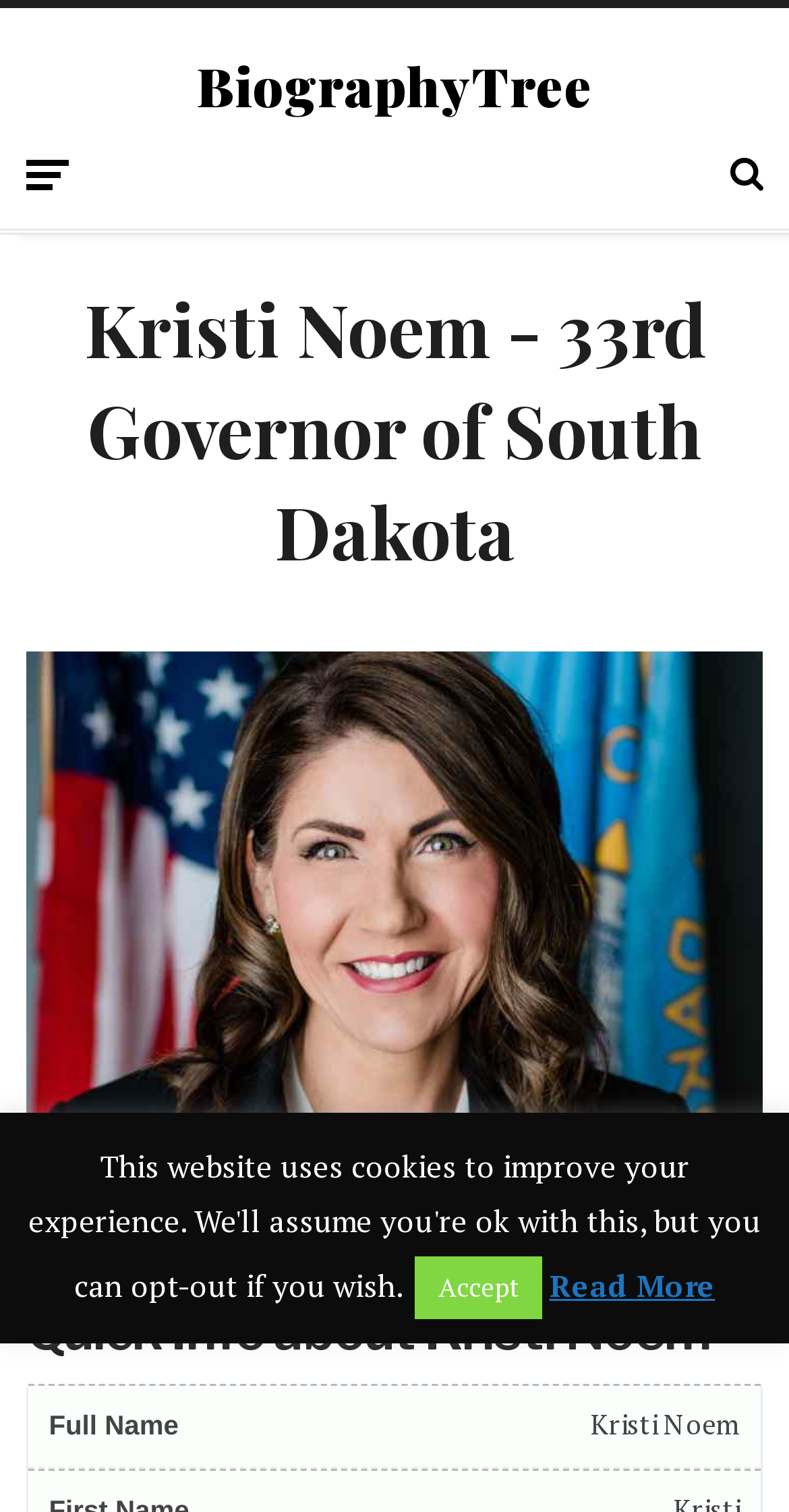Provide your answer to the question using just one word or phrase: What is Kristi Noem's height?

5 feet 7 inch